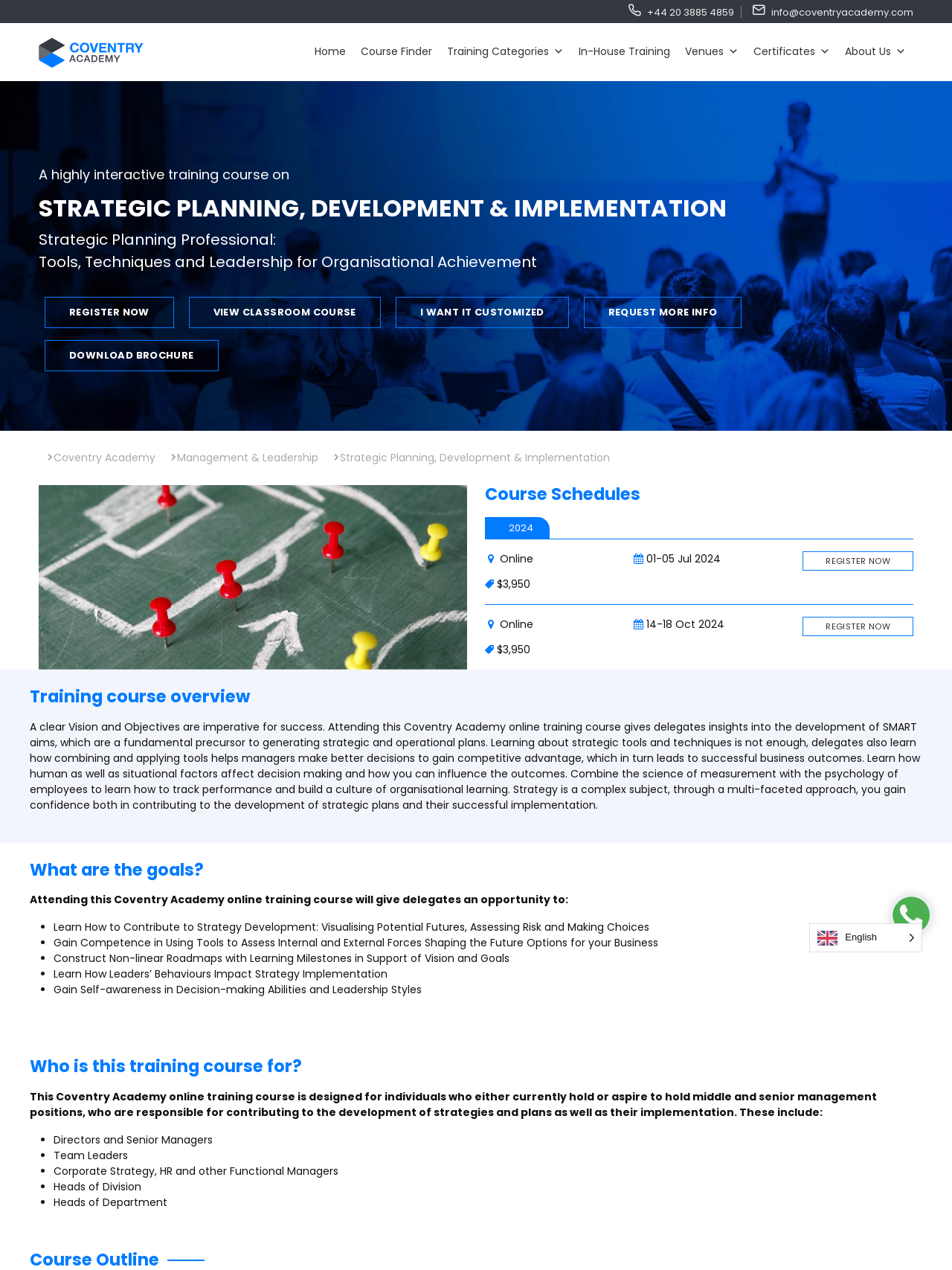Please identify the bounding box coordinates of the area I need to click to accomplish the following instruction: "Click the 'REGISTER NOW' button".

[0.047, 0.234, 0.183, 0.258]